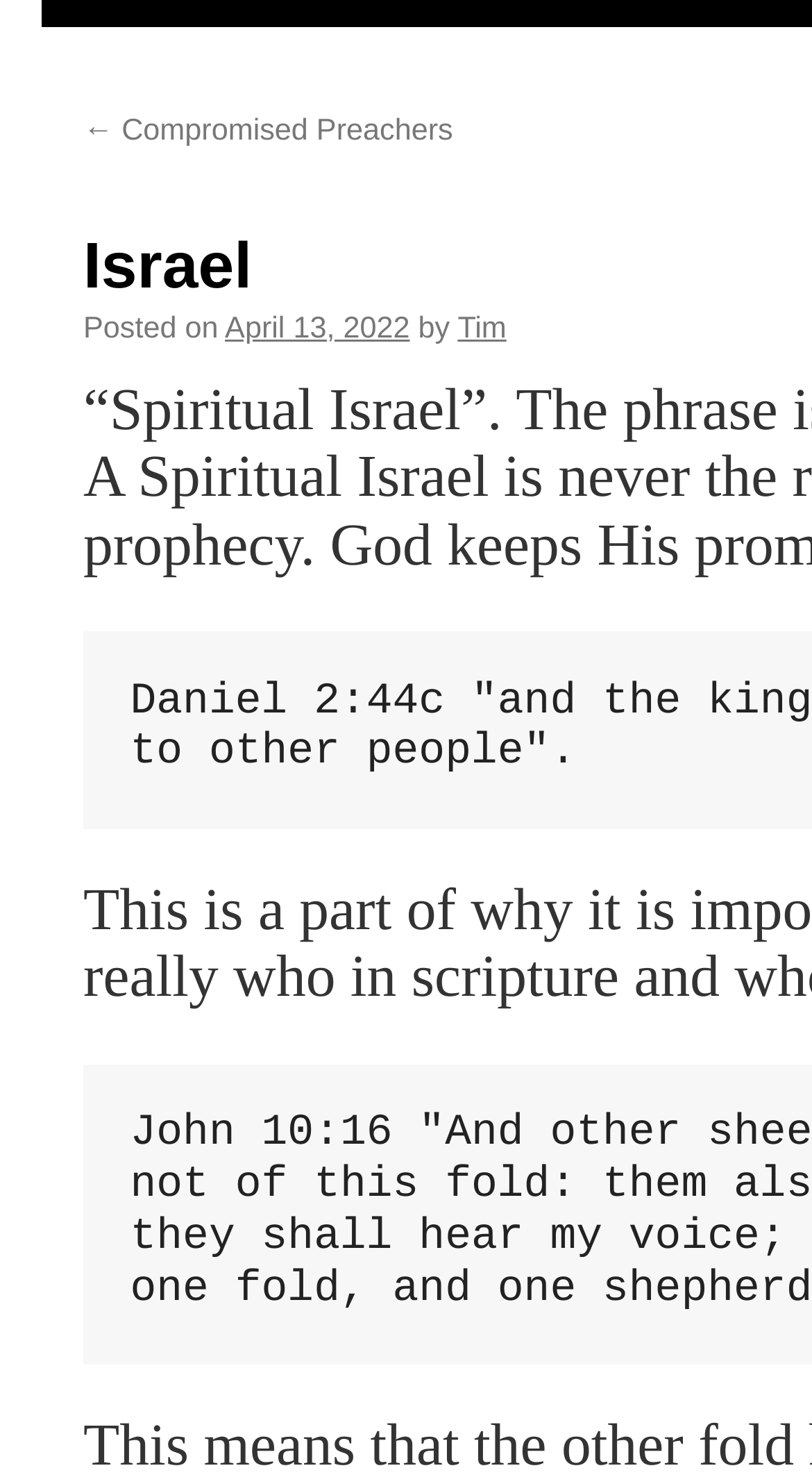Bounding box coordinates are specified in the format (top-left x, top-left y, bottom-right x, bottom-right y). All values are floating point numbers bounded between 0 and 1. Please provide the bounding box coordinate of the region this sentence describes: Tim

[0.564, 0.21, 0.624, 0.232]